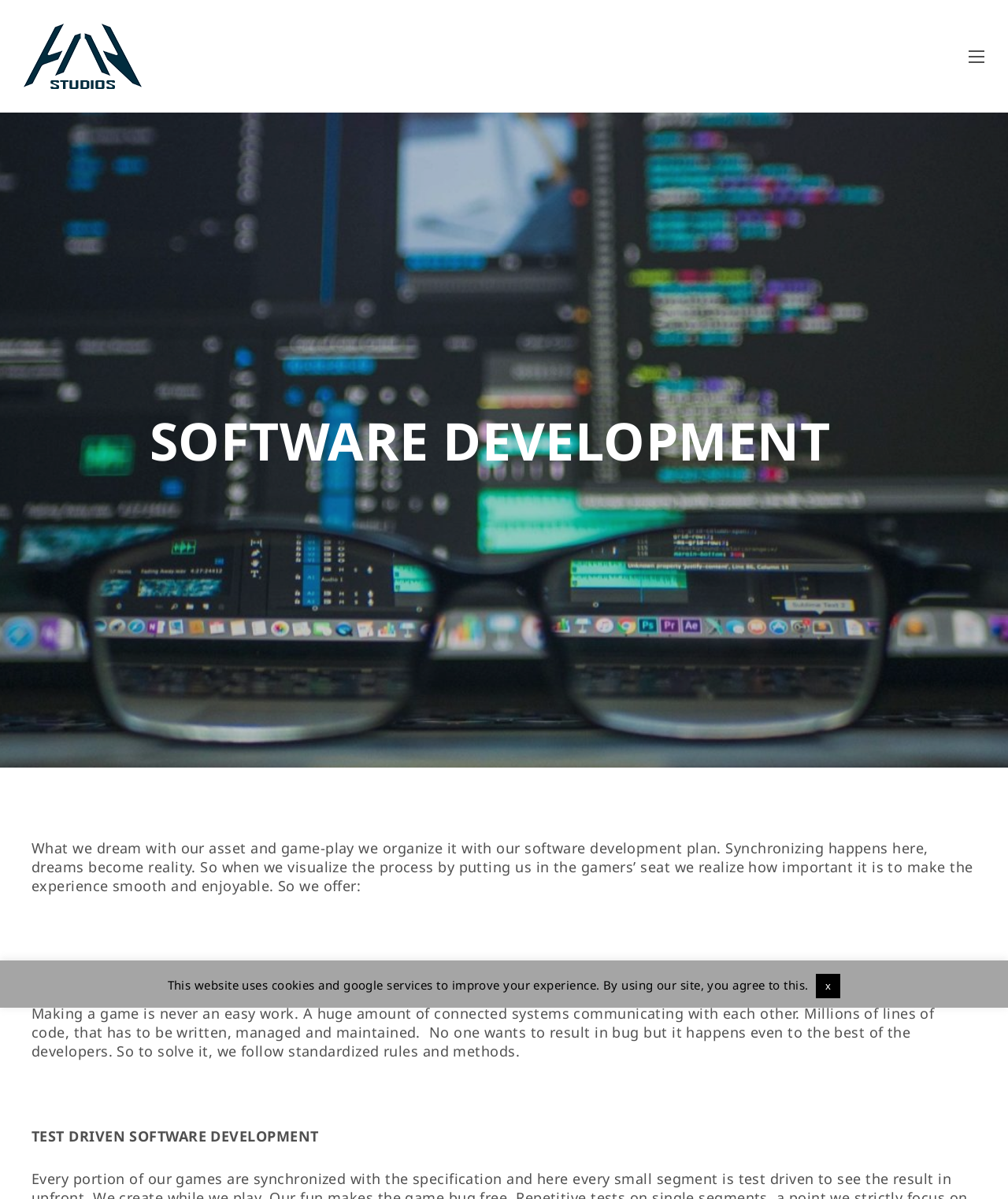What is the importance of testing in software development?
Please provide a single word or phrase in response based on the screenshot.

Test driven software development